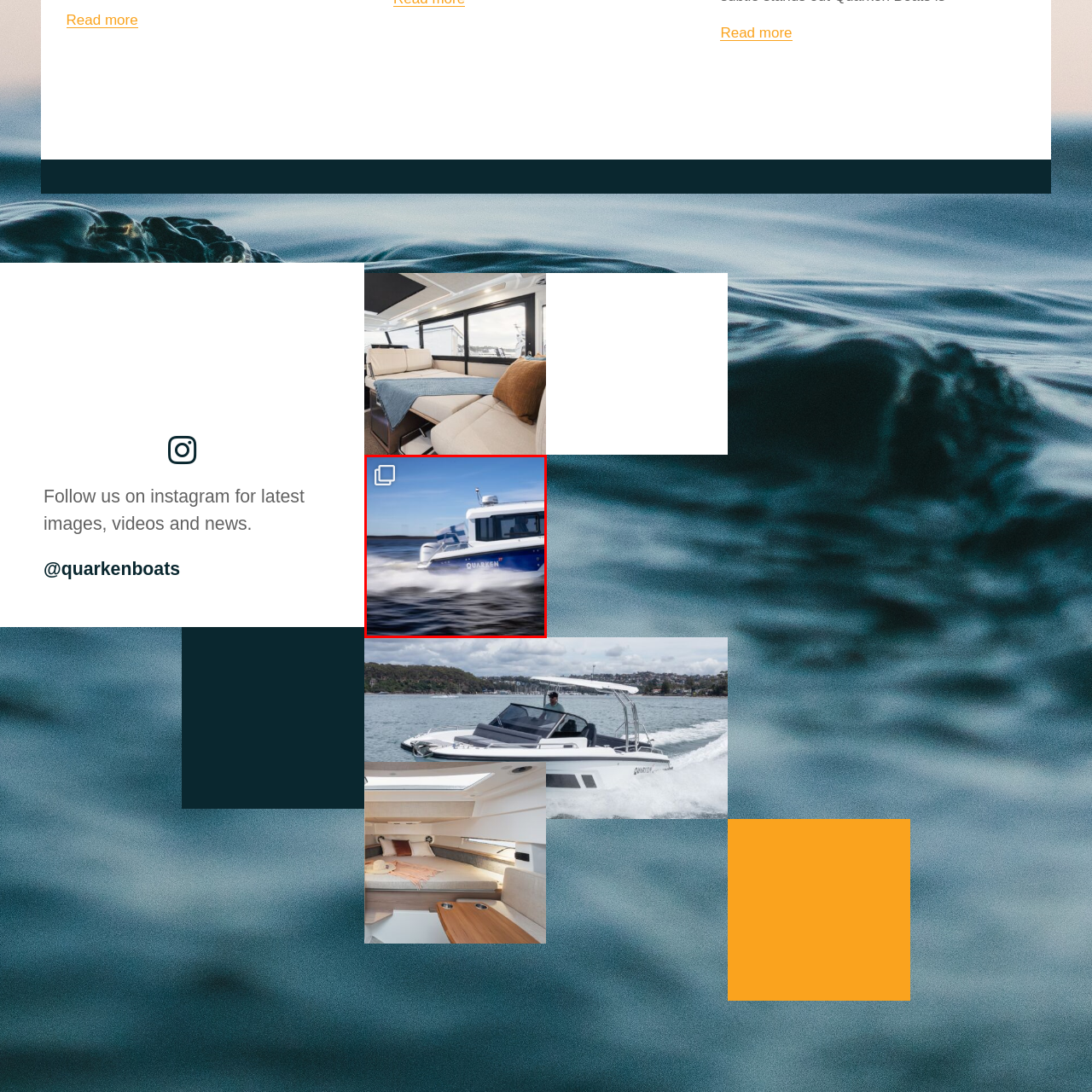Generate a detailed caption for the image contained in the red outlined area.

The image showcases a sleek Quarken 27 Cabin boat slicing through calm waters under a bright blue sky. With its striking white and blue design, the vessel features large windows that allow for ample natural light and scenic views. The boat appears to be in motion, creating a spray of water as it gracefully navigates the waves. This dynamic shot highlights the Quarken brand's focus on providing an exceptional cruising experience, embodying the essence of luxury boating. The piece reflects a spirit of adventure, inviting onlookers to imagine themselves aboard, enjoying the serene and thrilling aspects of life on the water.